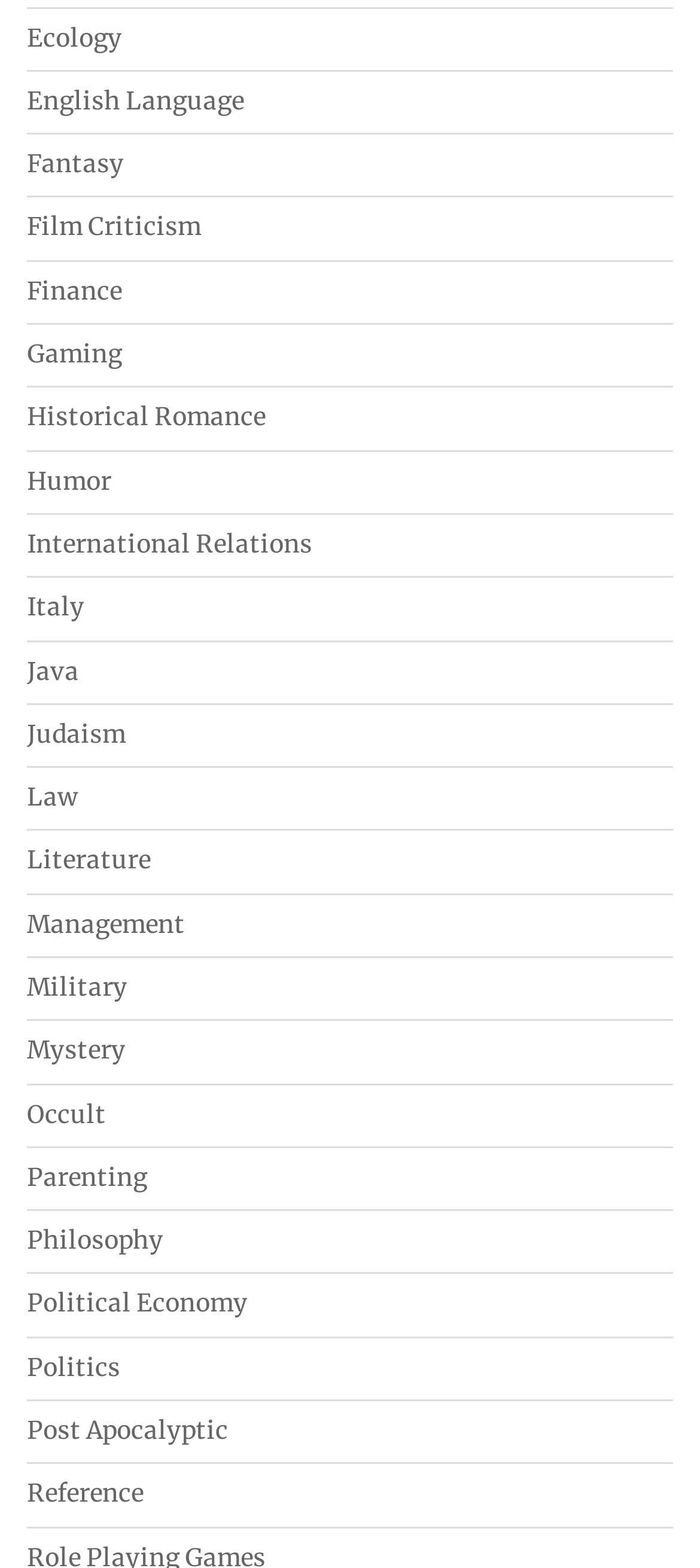Locate the bounding box coordinates for the element described below: "Film Criticism". The coordinates must be four float values between 0 and 1, formatted as [left, top, right, bottom].

[0.038, 0.136, 0.287, 0.155]